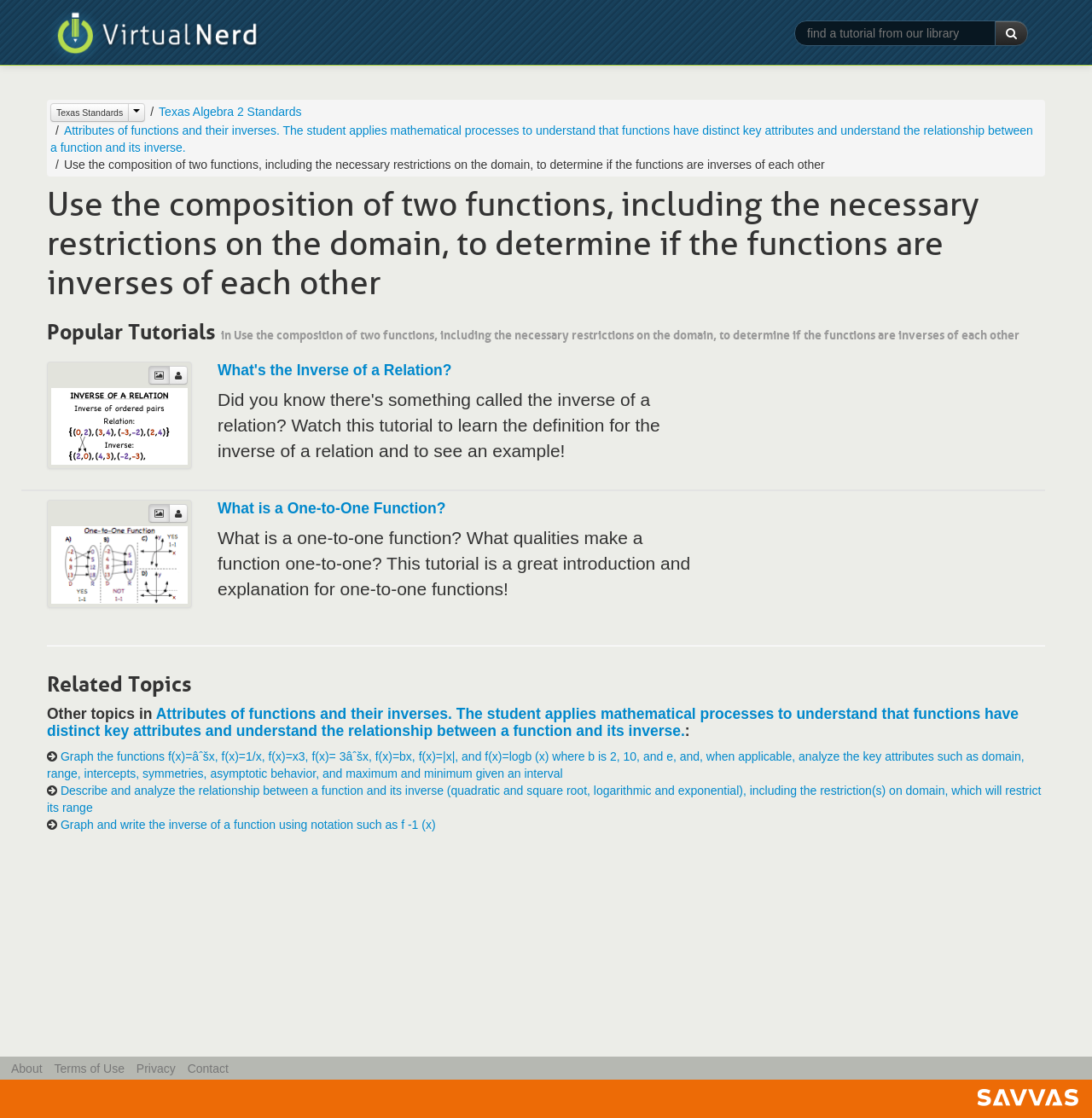Please determine the bounding box coordinates of the element to click on in order to accomplish the following task: "Watch the tutorial on 'What's the Inverse of a Relation?'". Ensure the coordinates are four float numbers ranging from 0 to 1, i.e., [left, top, right, bottom].

[0.047, 0.373, 0.172, 0.385]